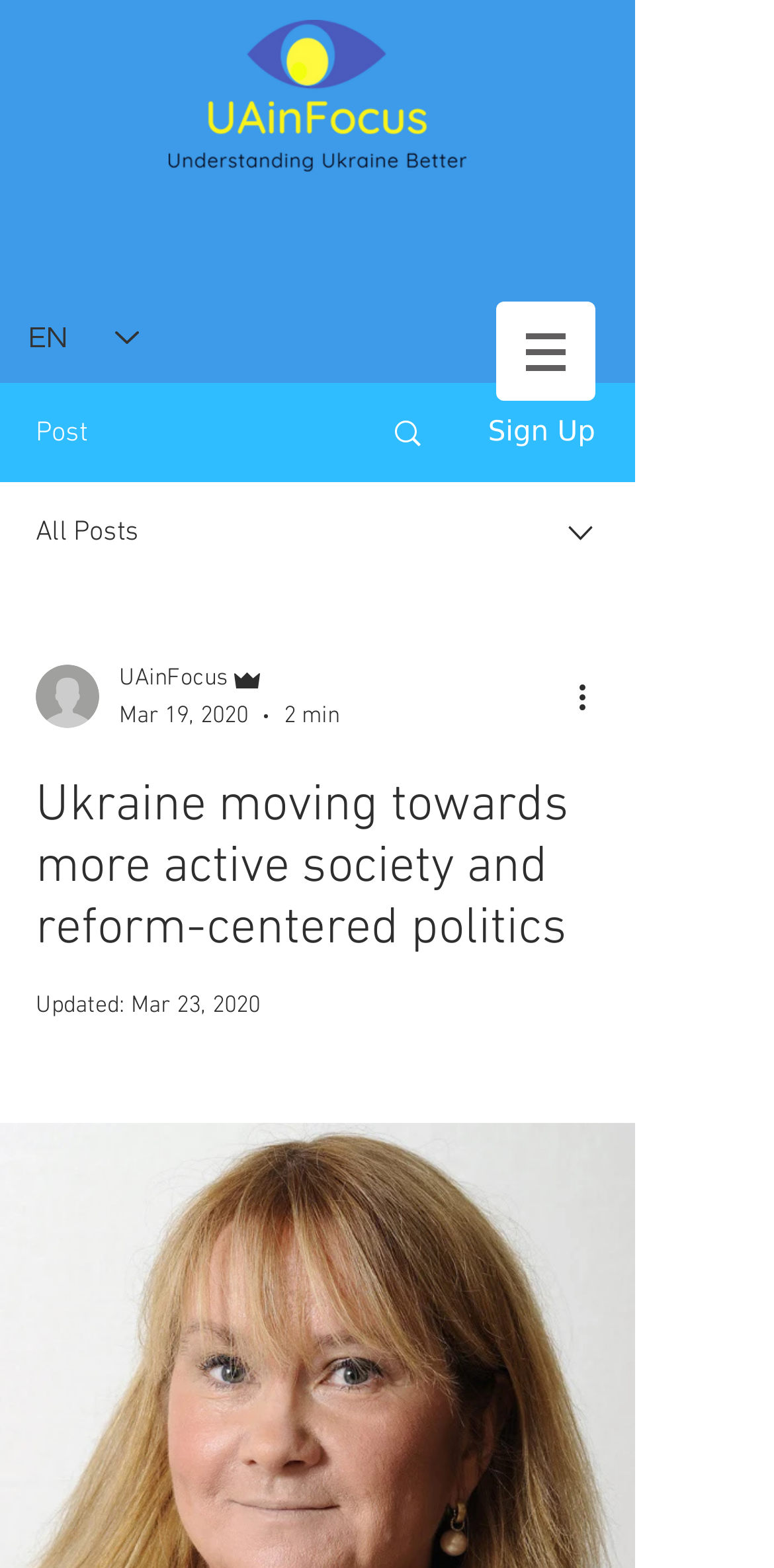Create an elaborate caption that covers all aspects of the webpage.

This webpage appears to be a blog post or article page. At the top, there is a large heading that reads "Ukraine moving towards more active society and reform-centered politics". Below the heading, there is a language selector with the option "EN" currently selected. 

To the right of the language selector, there is a navigation menu labeled "Site" with a dropdown button. The menu contains several options, including "Post", "Sign Up", and "All Posts", each accompanied by an icon. 

Further down the page, there is a section with the author's information, featuring a writer's picture and their name, "Li Bennich-Björkman", who is a Professor at the Department of Government and Institute for Russian and Eurasian Studies, Uppsala University. The author's name is not explicitly mentioned on the page, but it is provided in the meta description. 

Below the author's information, there is a section with the post's details, including the title "UAinFocus", the date "Mar 19, 2020", and the reading time "2 min". There is also a "More actions" button with a dropdown menu. 

The main content of the post is not explicitly described in the accessibility tree, but it is likely to be a text article given the presence of a heading and the overall structure of the page.